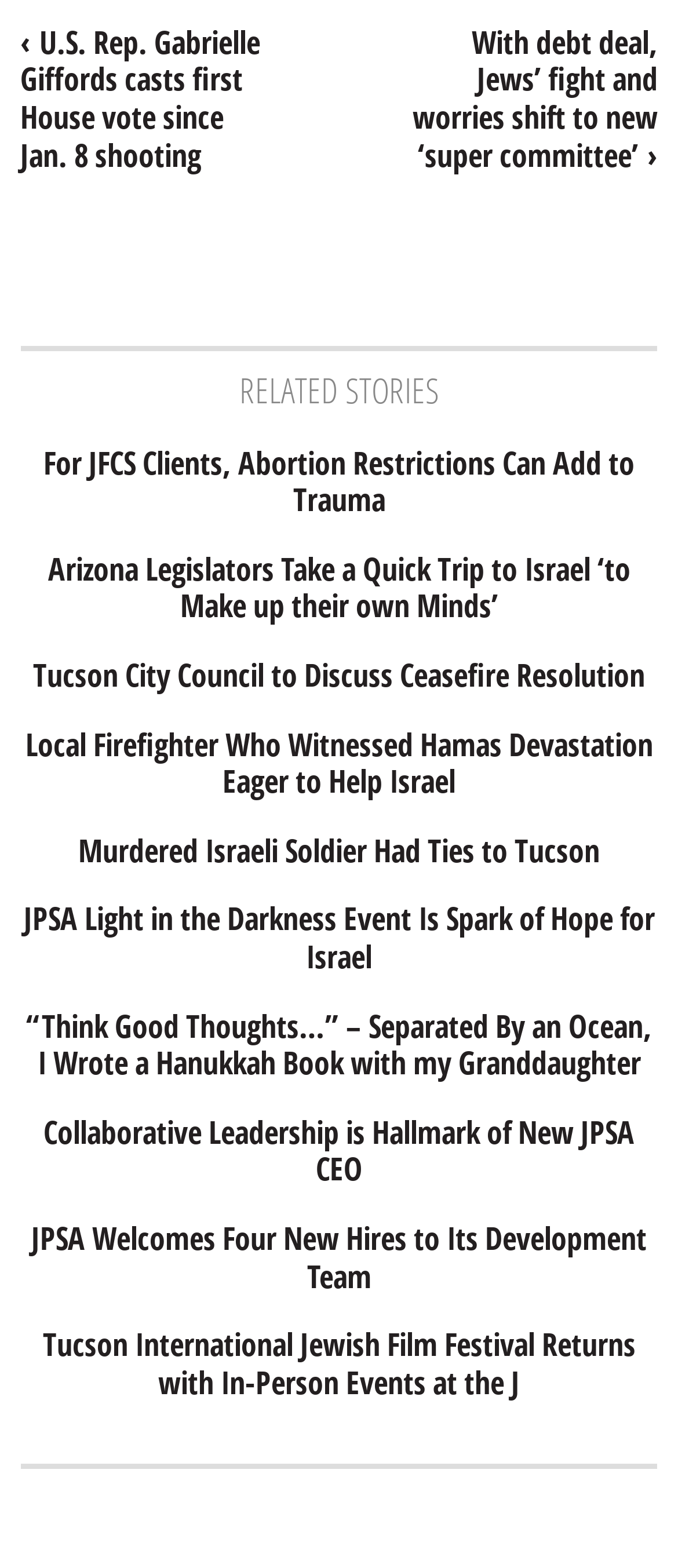Pinpoint the bounding box coordinates of the element to be clicked to execute the instruction: "learn about JPSA's new CEO".

[0.03, 0.71, 0.97, 0.758]